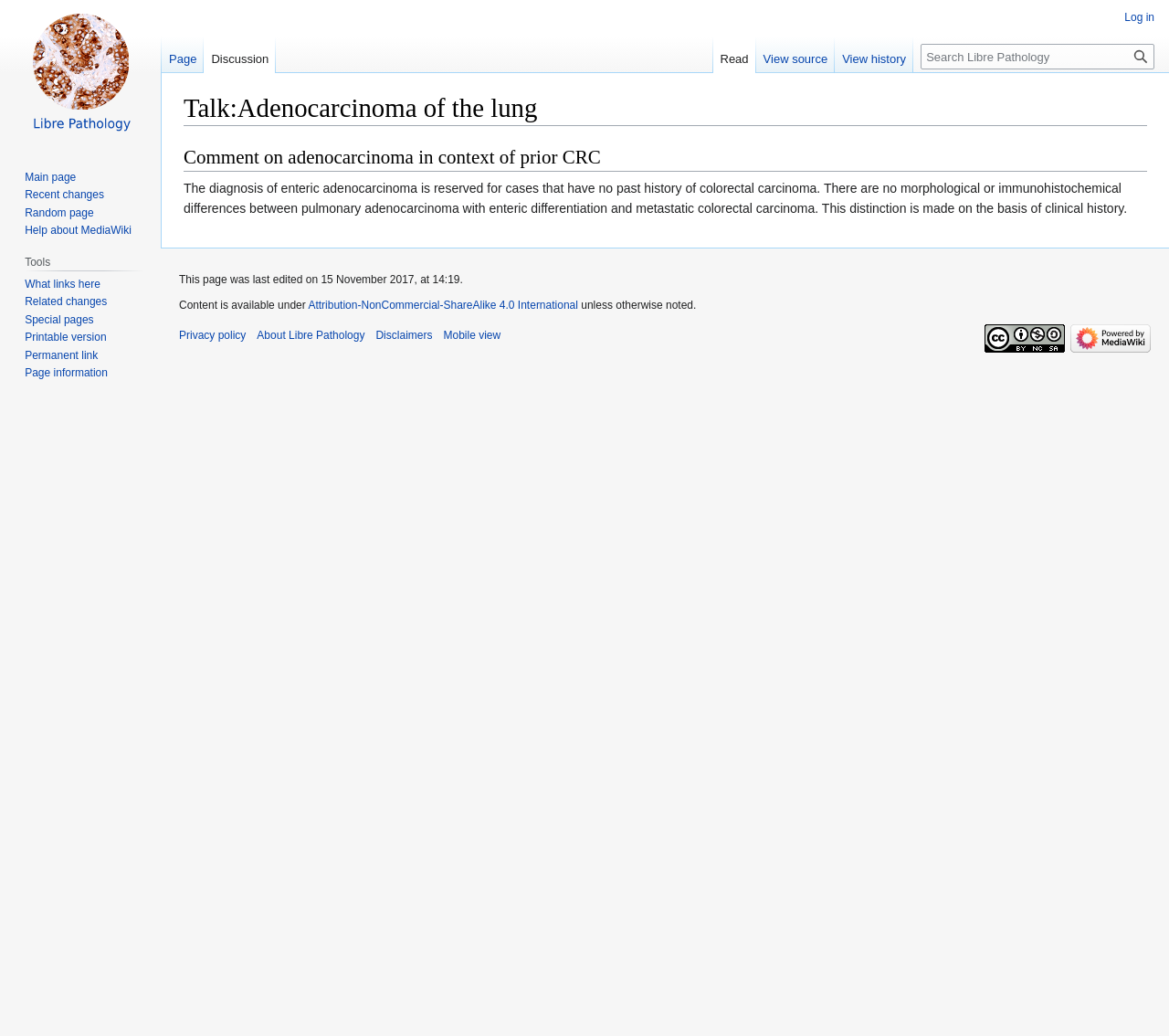Identify the bounding box coordinates for the UI element described by the following text: "Privacy Policy". Provide the coordinates as four float numbers between 0 and 1, in the format [left, top, right, bottom].

None